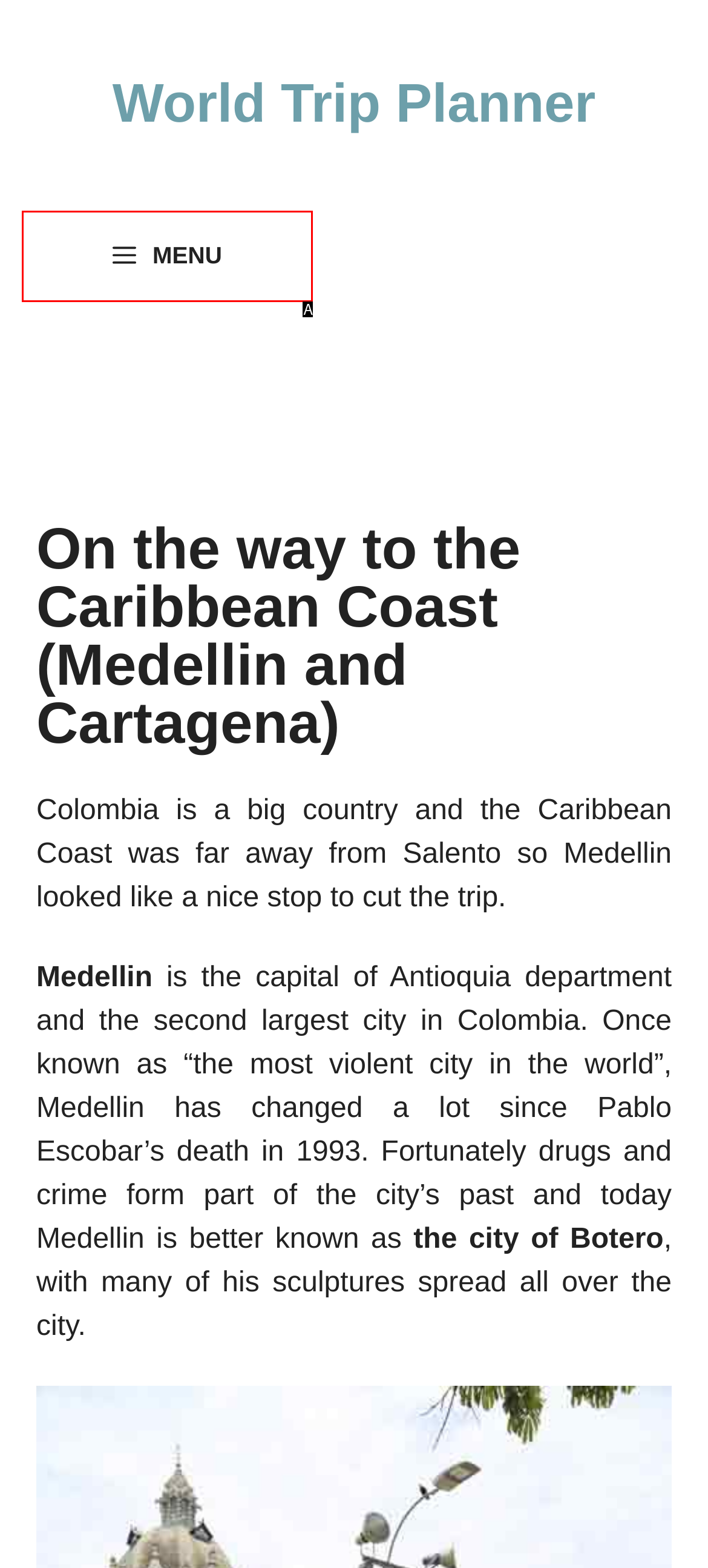From the given options, choose the HTML element that aligns with the description: MENU. Respond with the letter of the selected element.

A